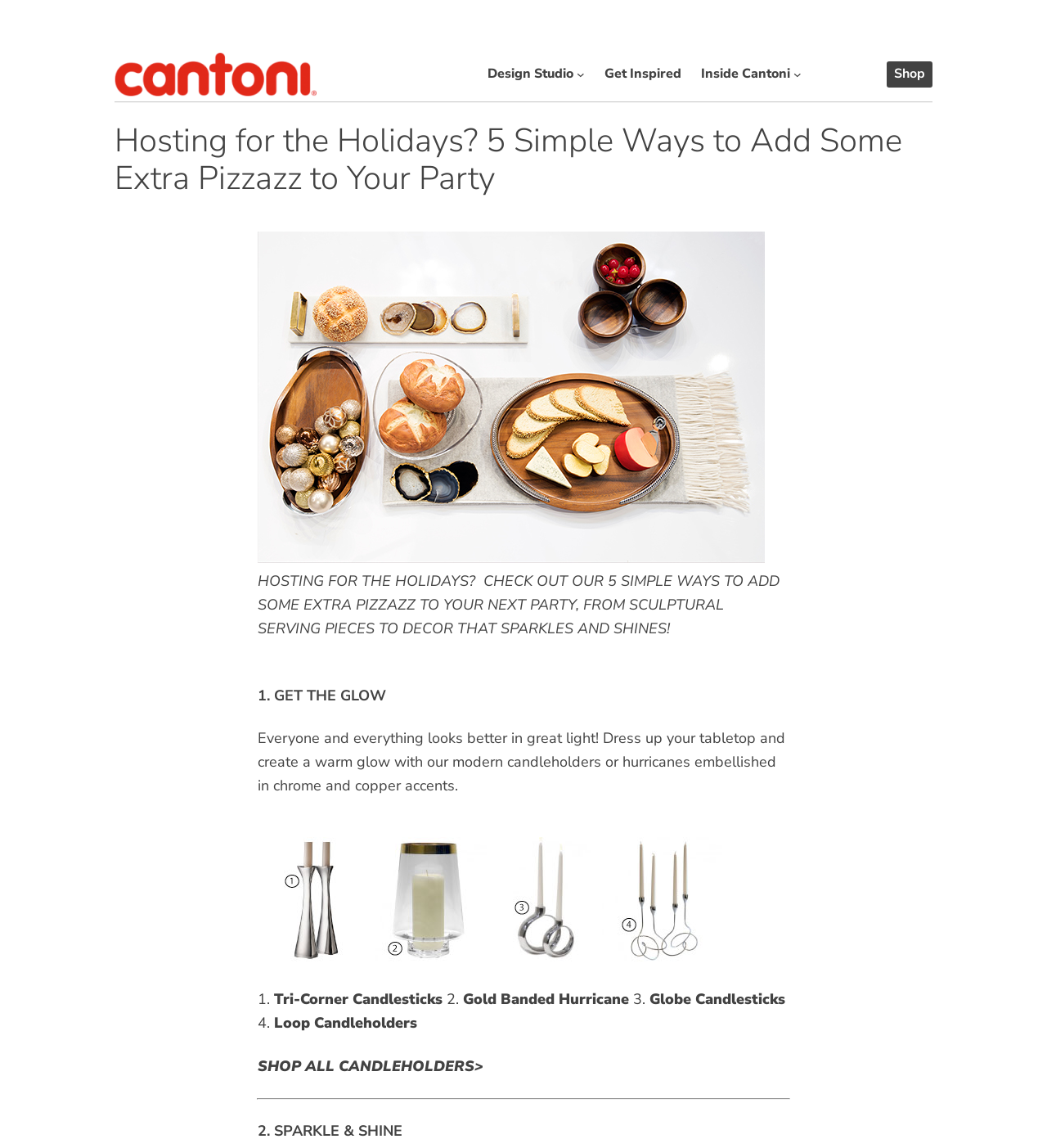How many ways are suggested to add extra pizzazz to a party?
Refer to the image and answer the question using a single word or phrase.

5